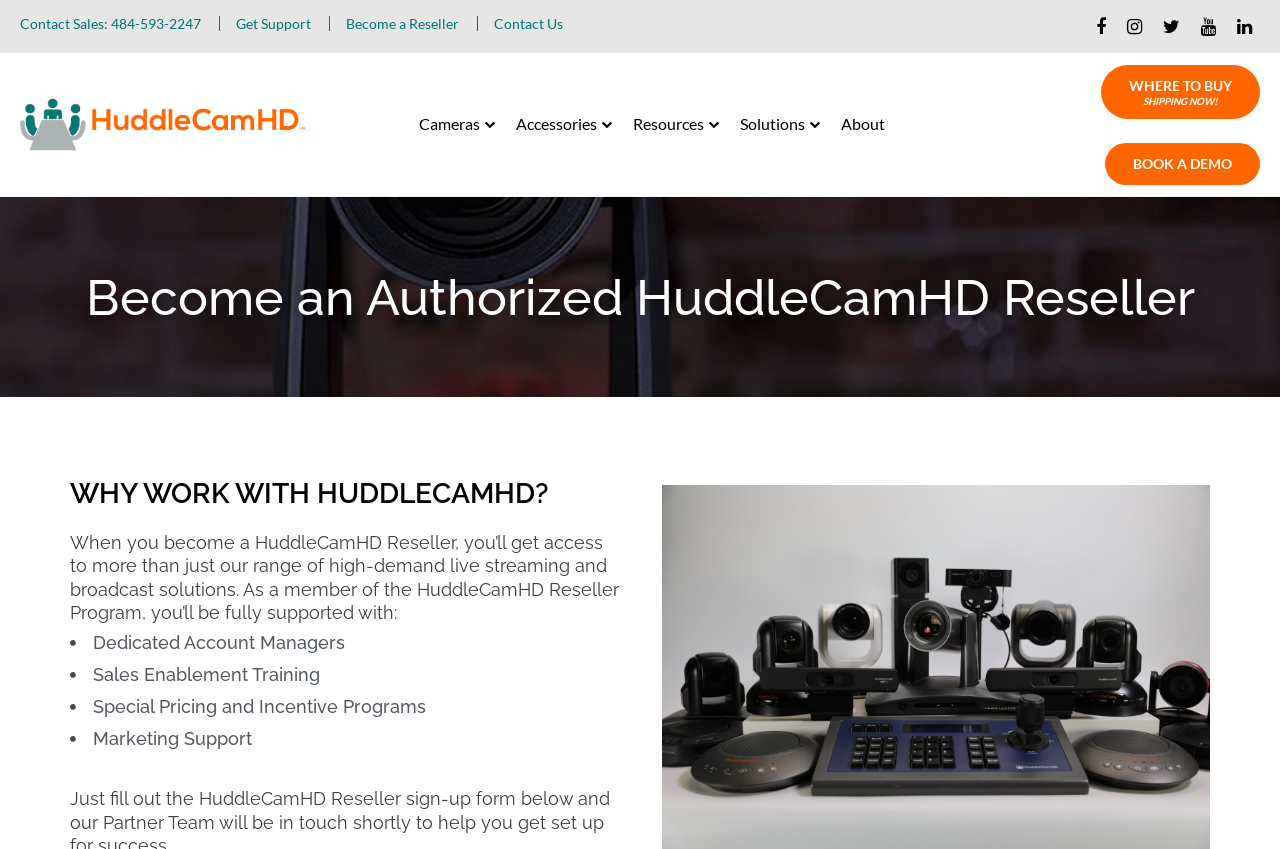What is the main category of products offered by HuddleCamHD?
Give a thorough and detailed response to the question.

I found the main category of products by looking at the top navigation bar, where there are links labeled 'Cameras', 'Accessories', and 'Resources', indicating that Cameras is one of the main categories of products offered by HuddleCamHD.